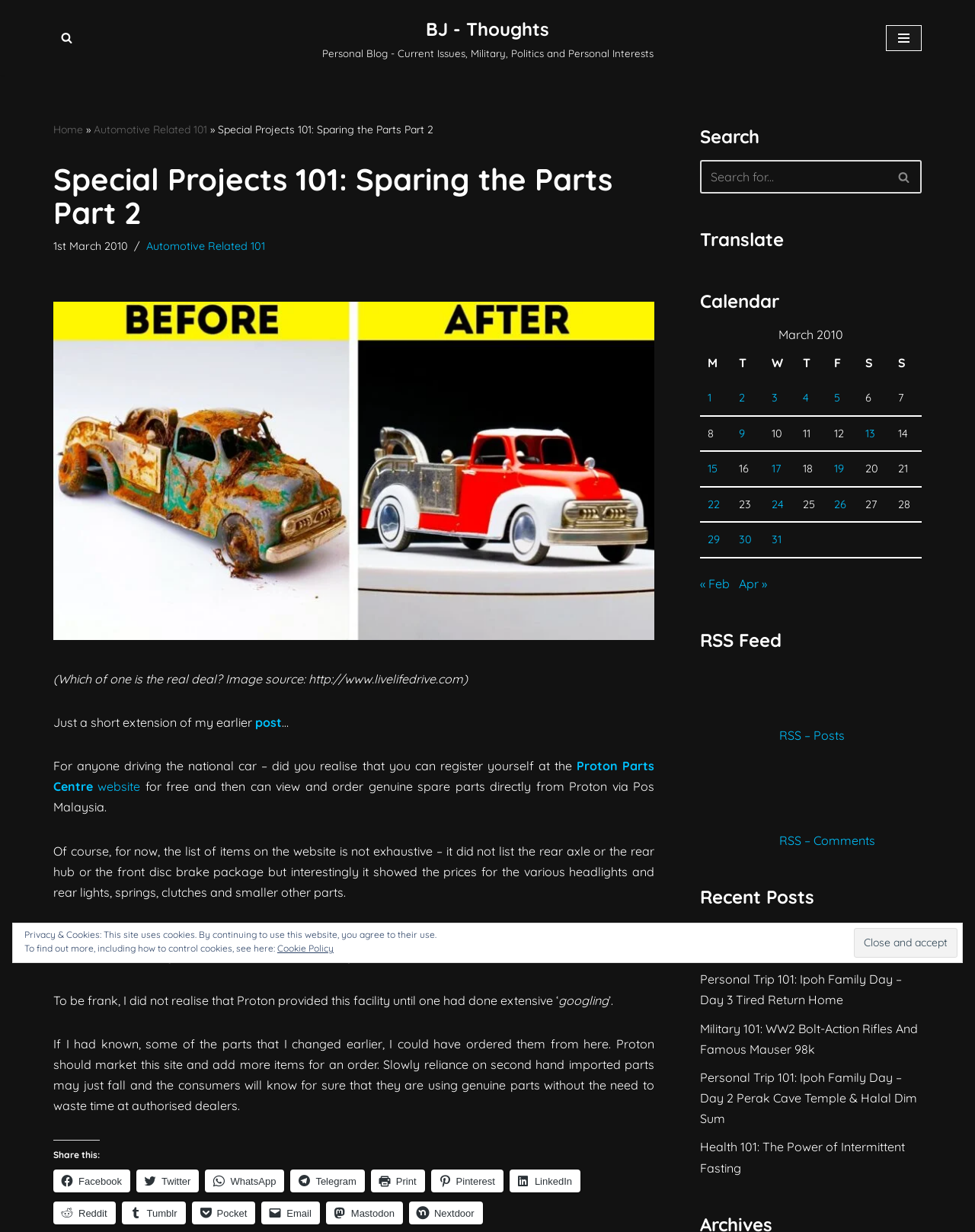How many social media platforms are available for sharing the blog post?
Based on the image, give a one-word or short phrase answer.

9